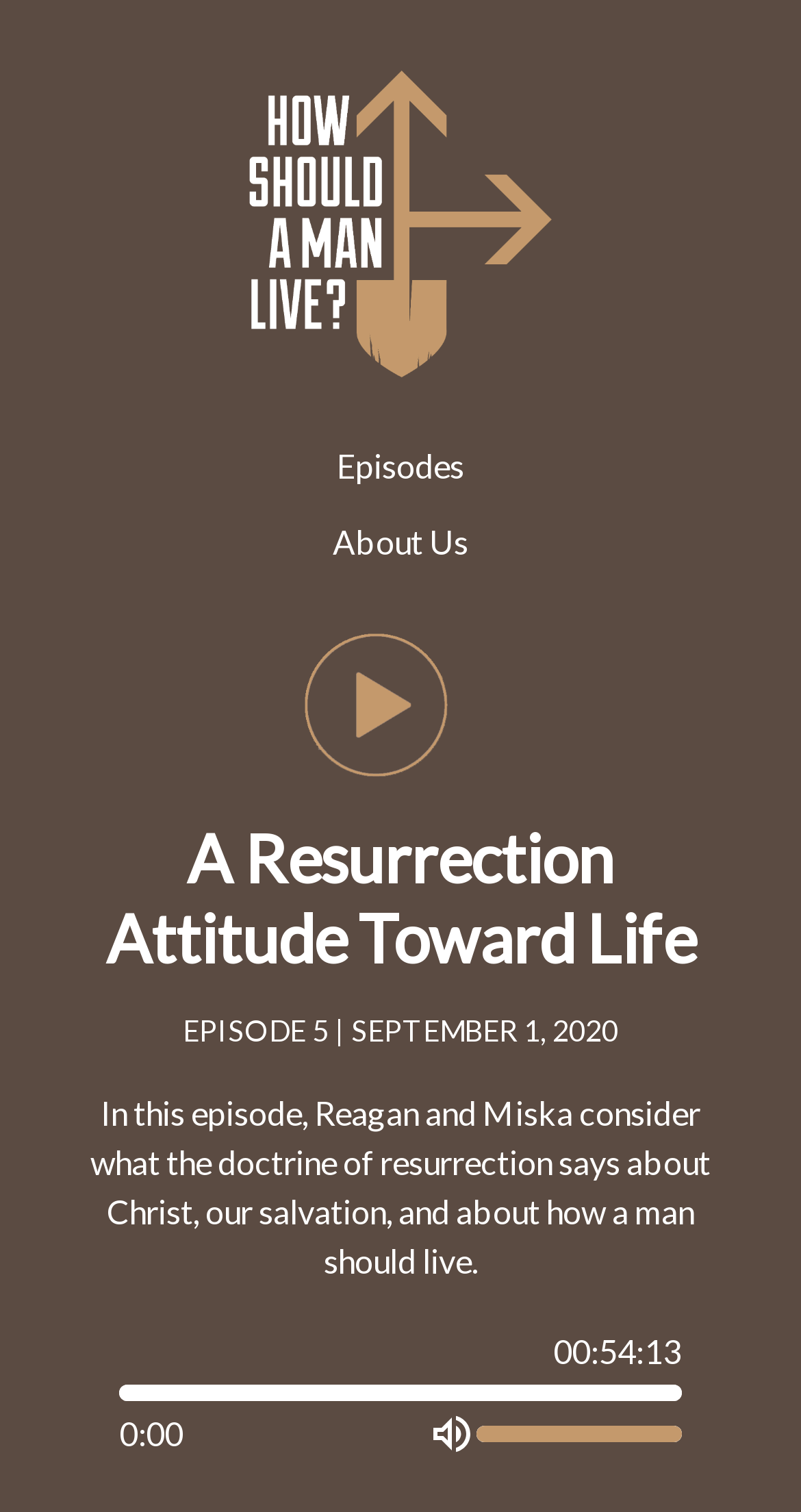Using floating point numbers between 0 and 1, provide the bounding box coordinates in the format (top-left x, top-left y, bottom-right x, bottom-right y). Locate the UI element described here: Episodes

[0.421, 0.295, 0.579, 0.323]